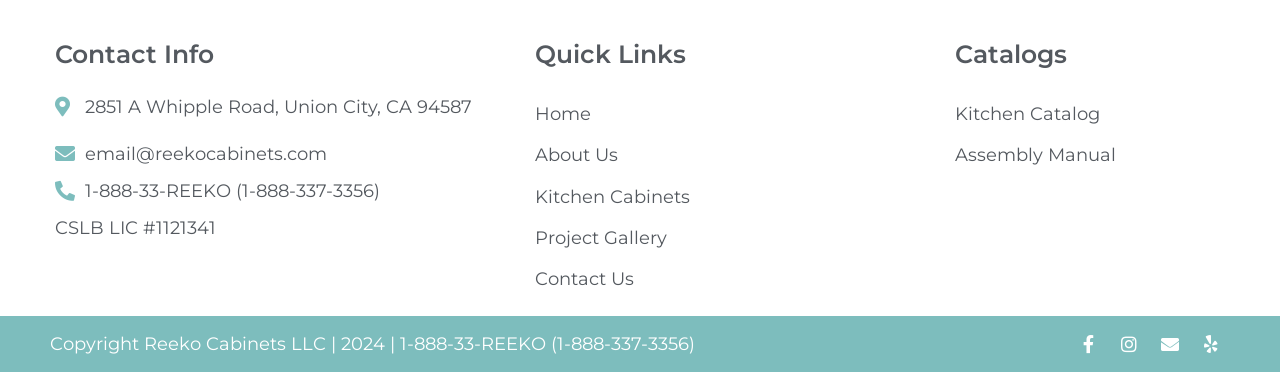Determine the bounding box coordinates for the element that should be clicked to follow this instruction: "Check the kitchen catalog". The coordinates should be given as four float numbers between 0 and 1, in the format [left, top, right, bottom].

[0.746, 0.252, 0.954, 0.364]